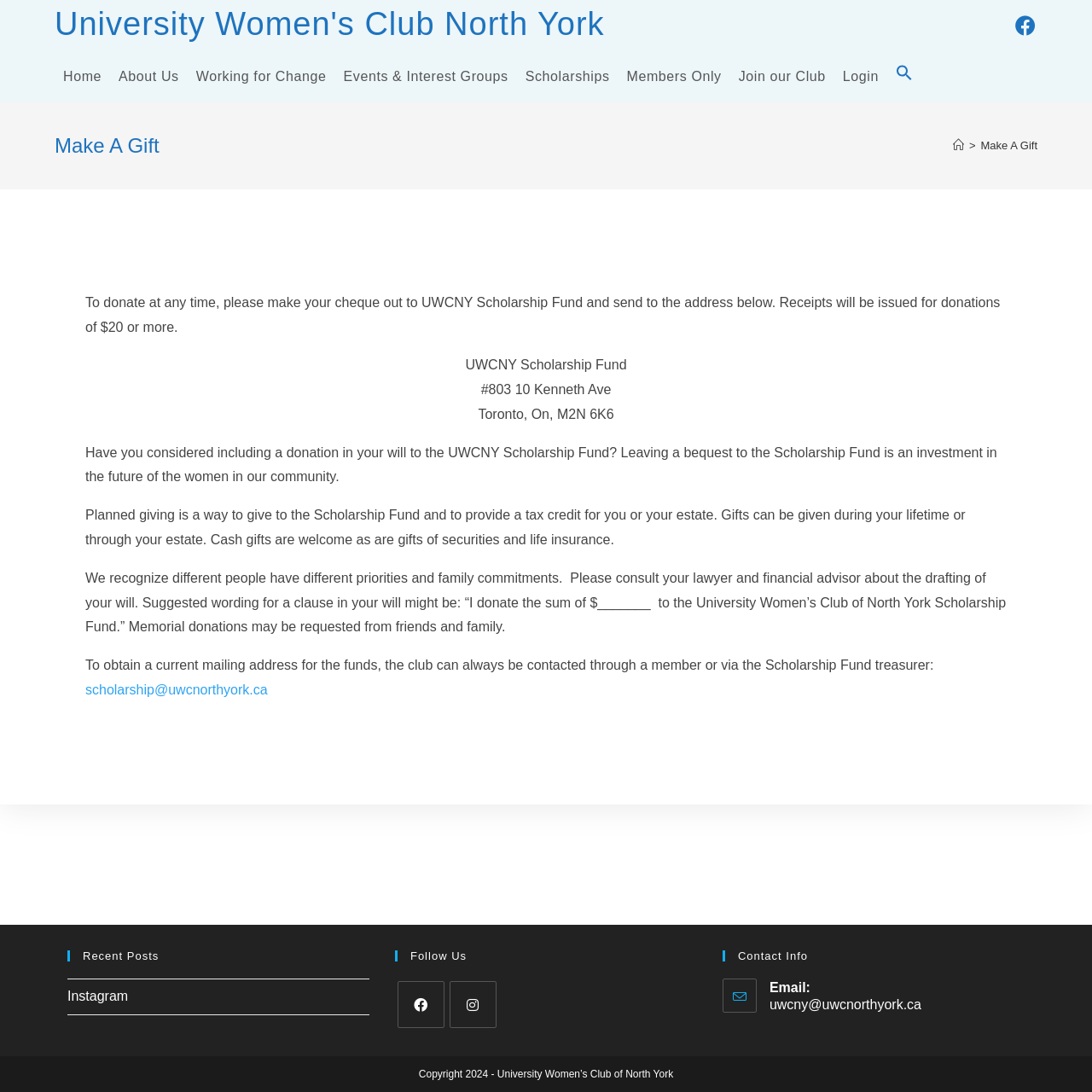Could you locate the bounding box coordinates for the section that should be clicked to accomplish this task: "Click the University Women's Club North York link".

[0.05, 0.006, 0.554, 0.038]